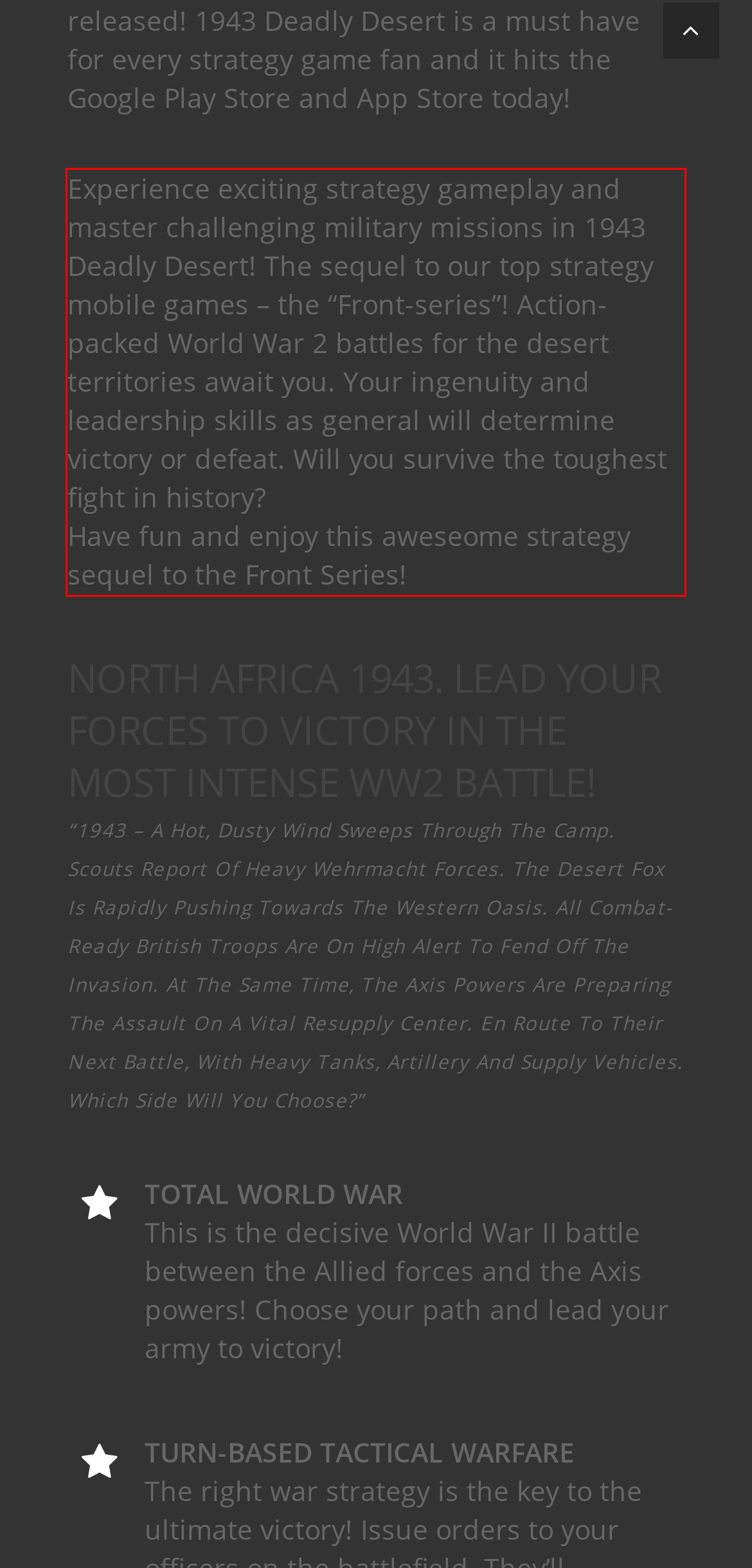Analyze the screenshot of a webpage where a red rectangle is bounding a UI element. Extract and generate the text content within this red bounding box.

Experience exciting strategy gameplay and master challenging military missions in 1943 Deadly Desert! The sequel to our top strategy mobile games – the “Front-series”! Action-packed World War 2 battles for the desert territories await you. Your ingenuity and leadership skills as general will determine victory or defeat. Will you survive the toughest fight in history? Have fun and enjoy this aweseome strategy sequel to the Front Series!